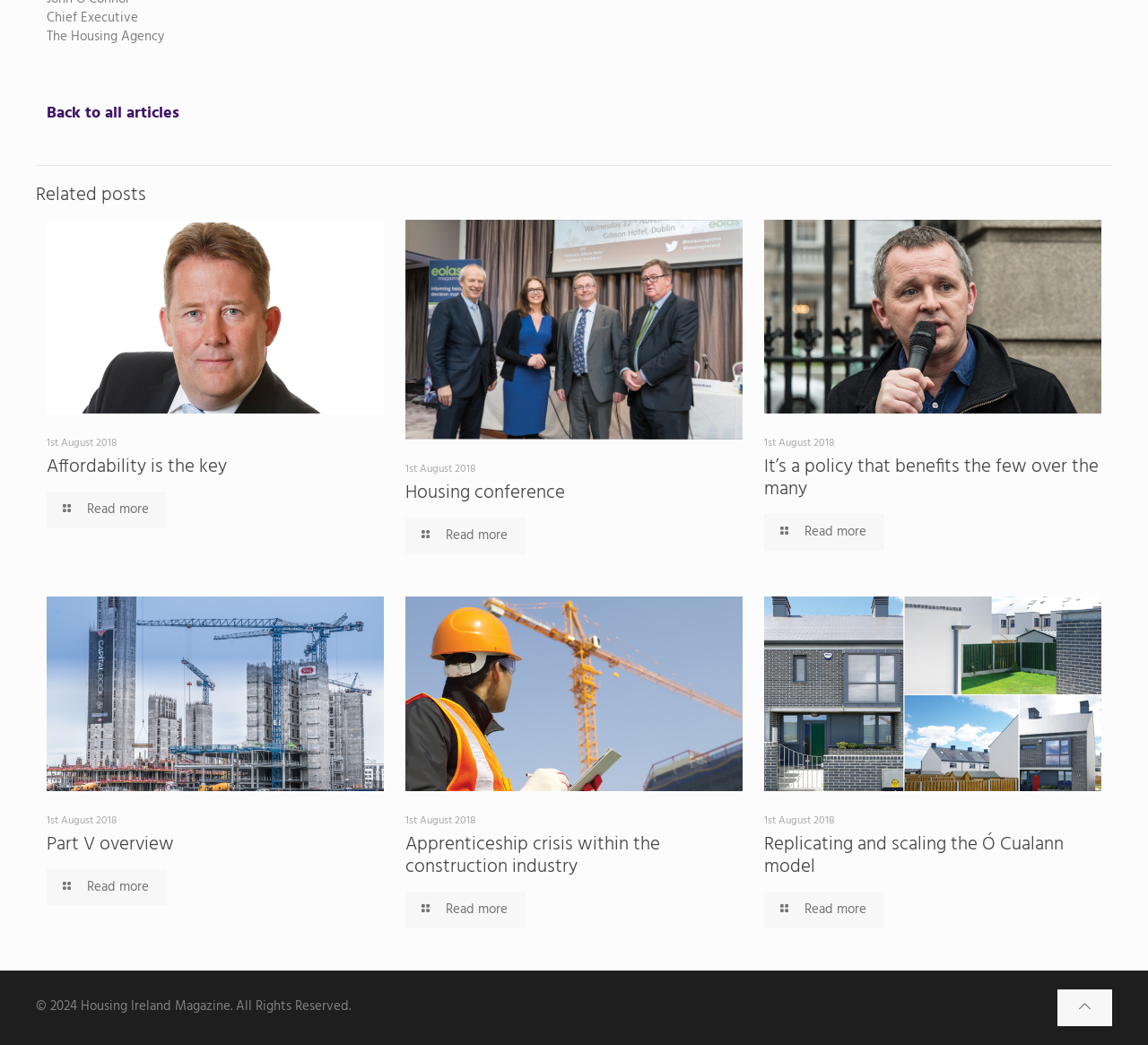Please reply with a single word or brief phrase to the question: 
What is the date of the article 'Part V overview'?

1st August 2018